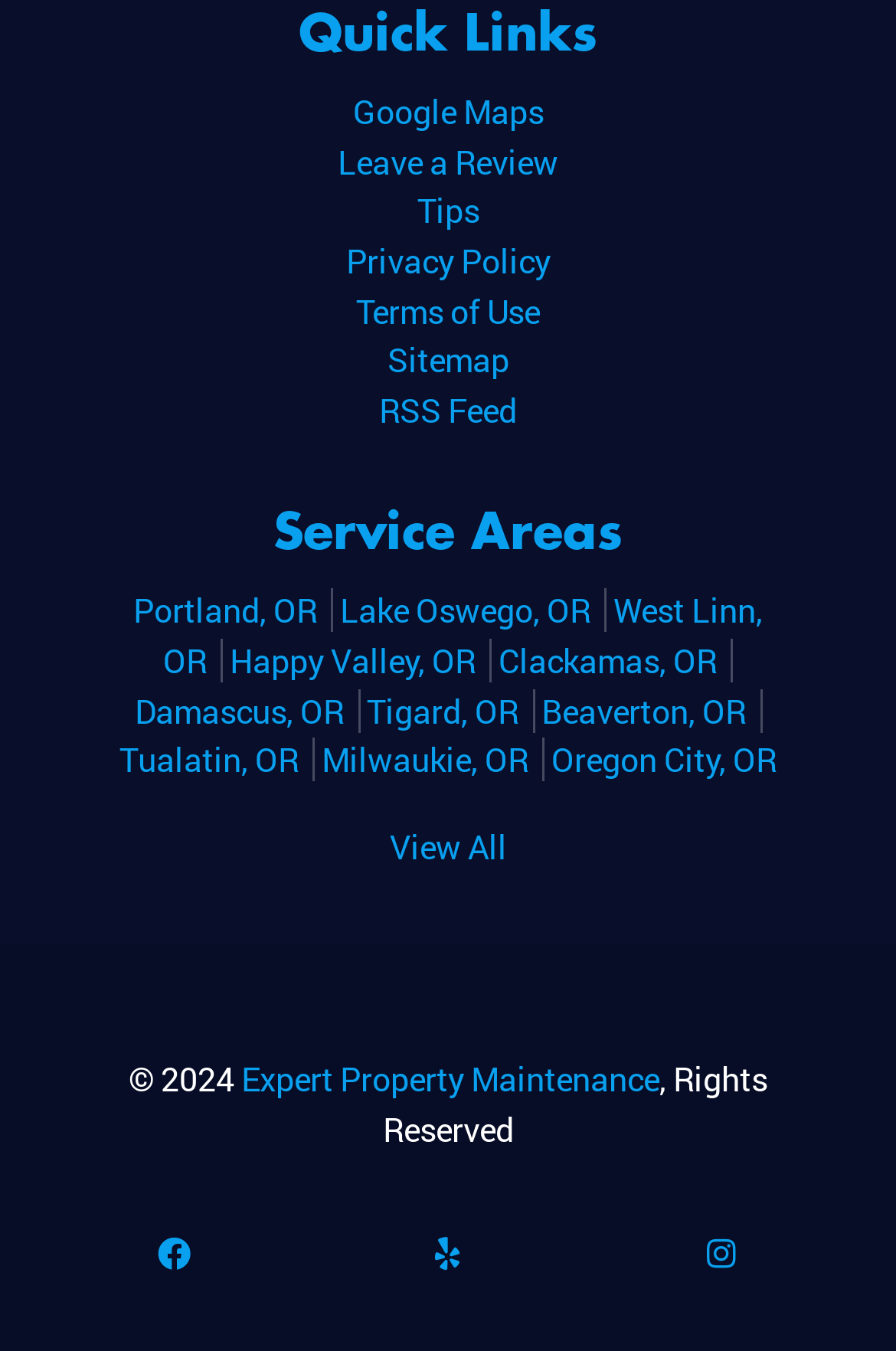Predict the bounding box of the UI element based on this description: "Expert Property Maintenance".

[0.269, 0.783, 0.736, 0.815]